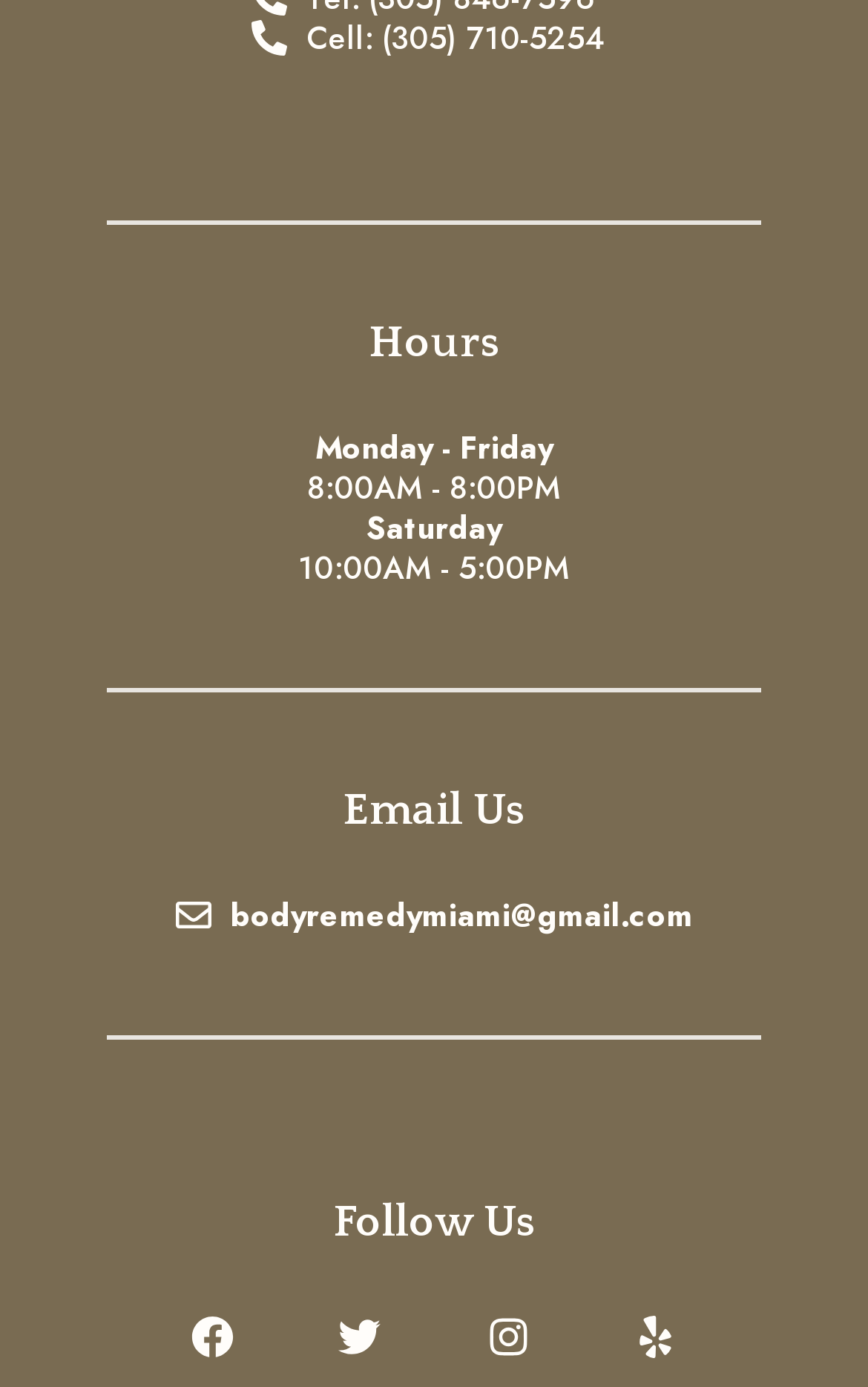Determine the bounding box for the described HTML element: "Yelp". Ensure the coordinates are four float numbers between 0 and 1 in the format [left, top, right, bottom].

[0.722, 0.942, 0.79, 0.985]